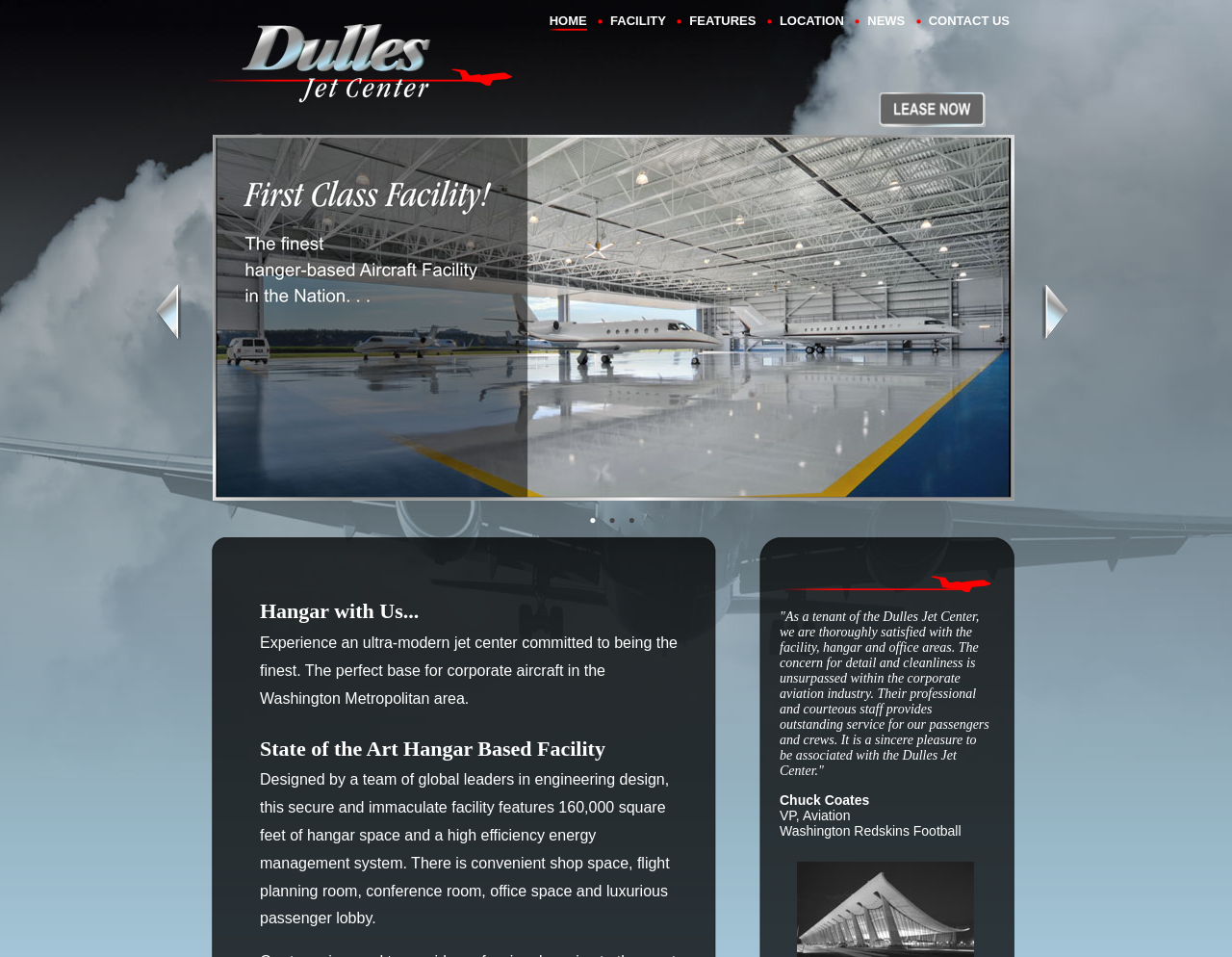Answer this question using a single word or a brief phrase:
What is the name of the person quoted on the webpage?

Chuck Coates